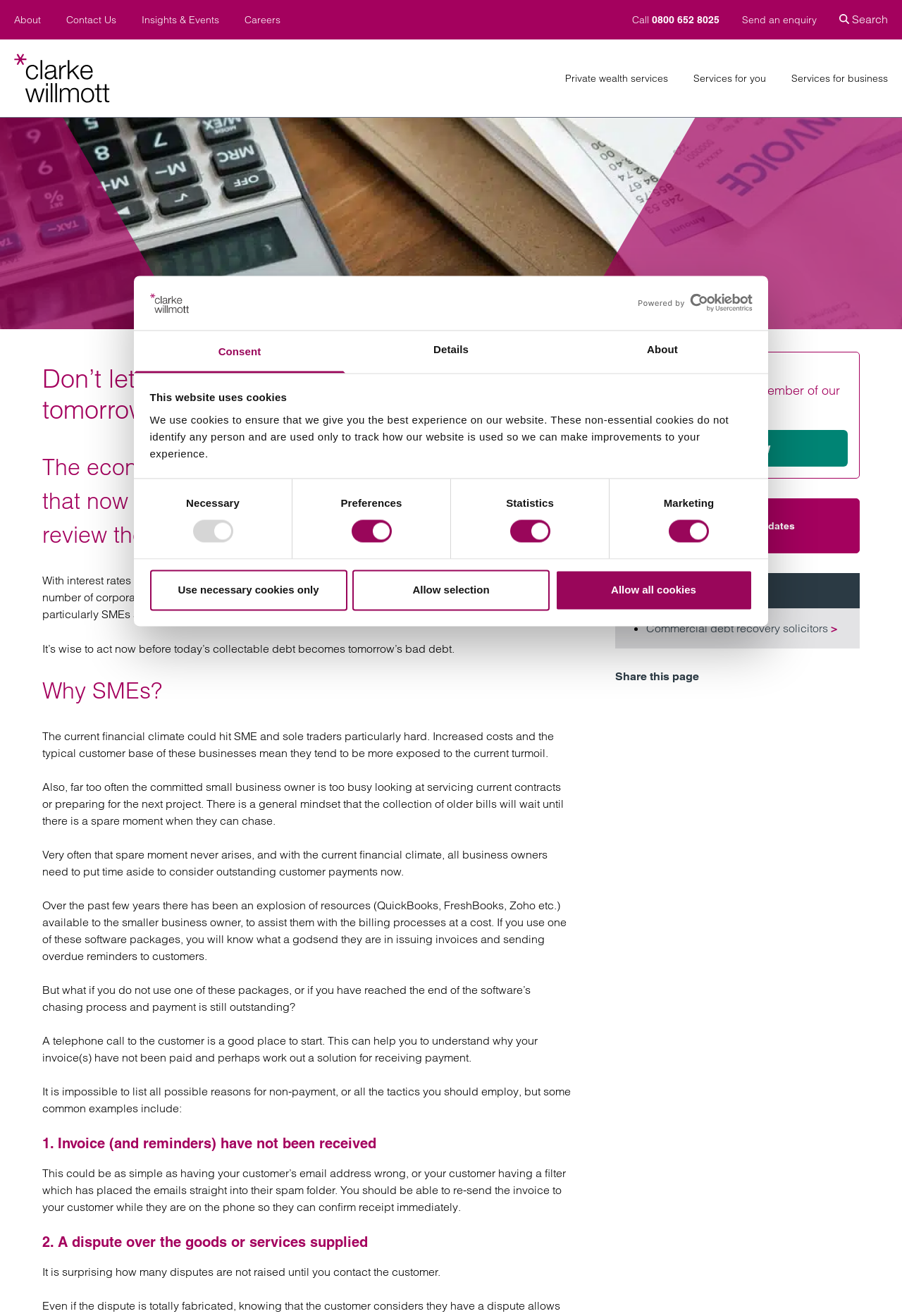Answer briefly with one word or phrase:
How many images are in the webpage?

5